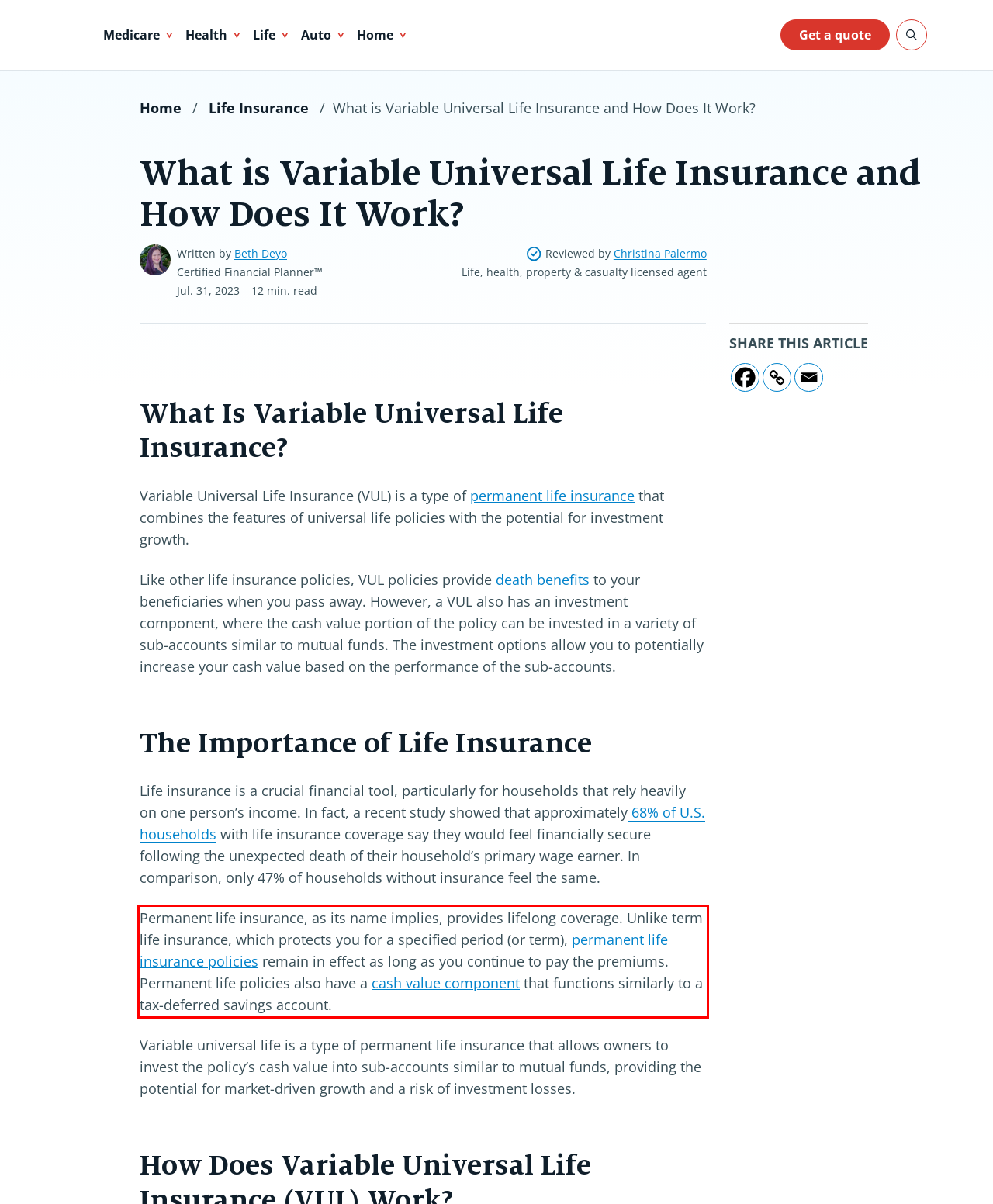You have a screenshot of a webpage where a UI element is enclosed in a red rectangle. Perform OCR to capture the text inside this red rectangle.

Permanent life insurance, as its name implies, provides lifelong coverage. Unlike term life insurance, which protects you for a specified period (or term), permanent life insurance policies remain in effect as long as you continue to pay the premiums. Permanent life policies also have a cash value component that functions similarly to a tax-deferred savings account.